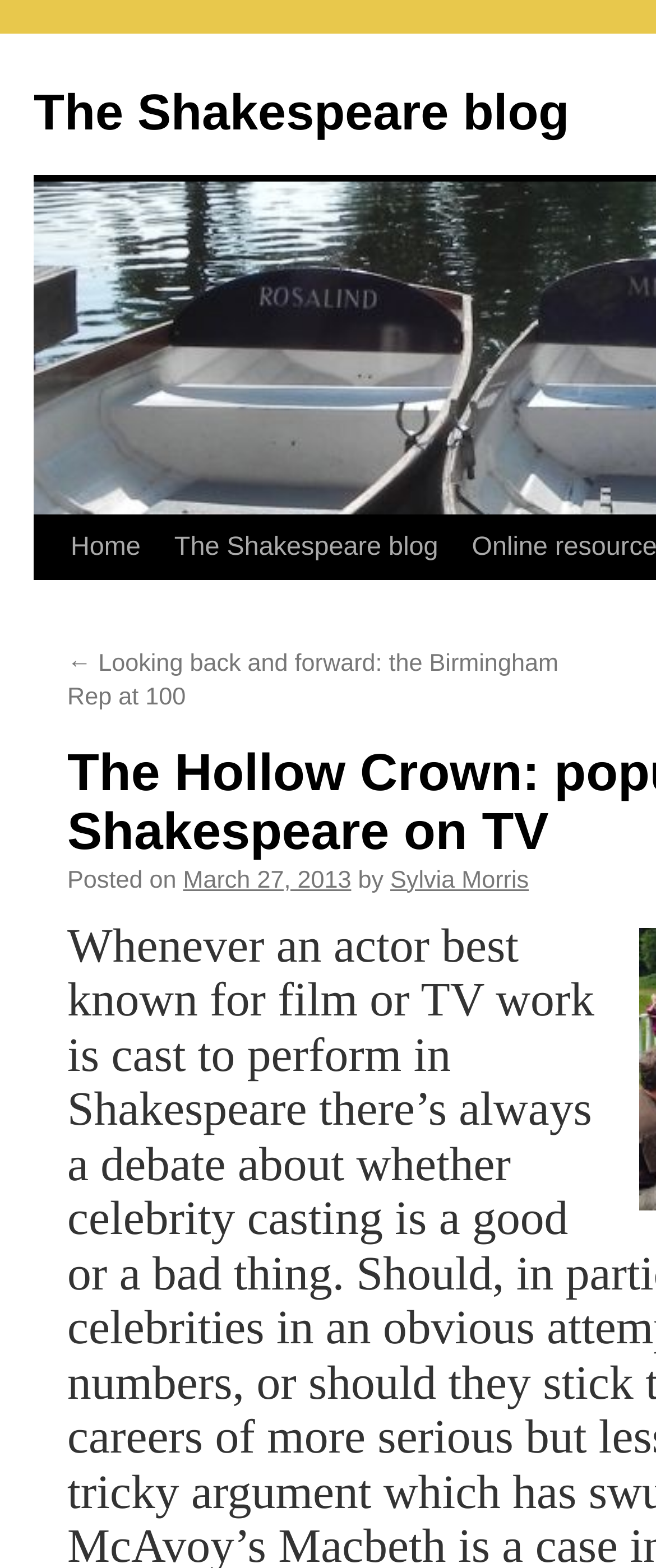Describe all the significant parts and information present on the webpage.

The webpage is about The Shakespeare blog, specifically discussing the popularization of Shakespeare on TV through "The Hollow Crown". 

At the top left of the page, there is a link to "The Shakespeare blog". Below it, there is a "Skip to content" link, followed by a navigation menu with links to "Home" and "The Shakespeare blog" again. 

On the main content area, there is a link to a previous blog post titled "Looking back and forward: the Birmingham Rep at 100", which is located at the top. Below it, there is a blog post with a publication date of "March 27, 2013", written by "Sylvia Morris". The post's title is not explicitly mentioned, but it is likely related to the popularization of Shakespeare on TV.